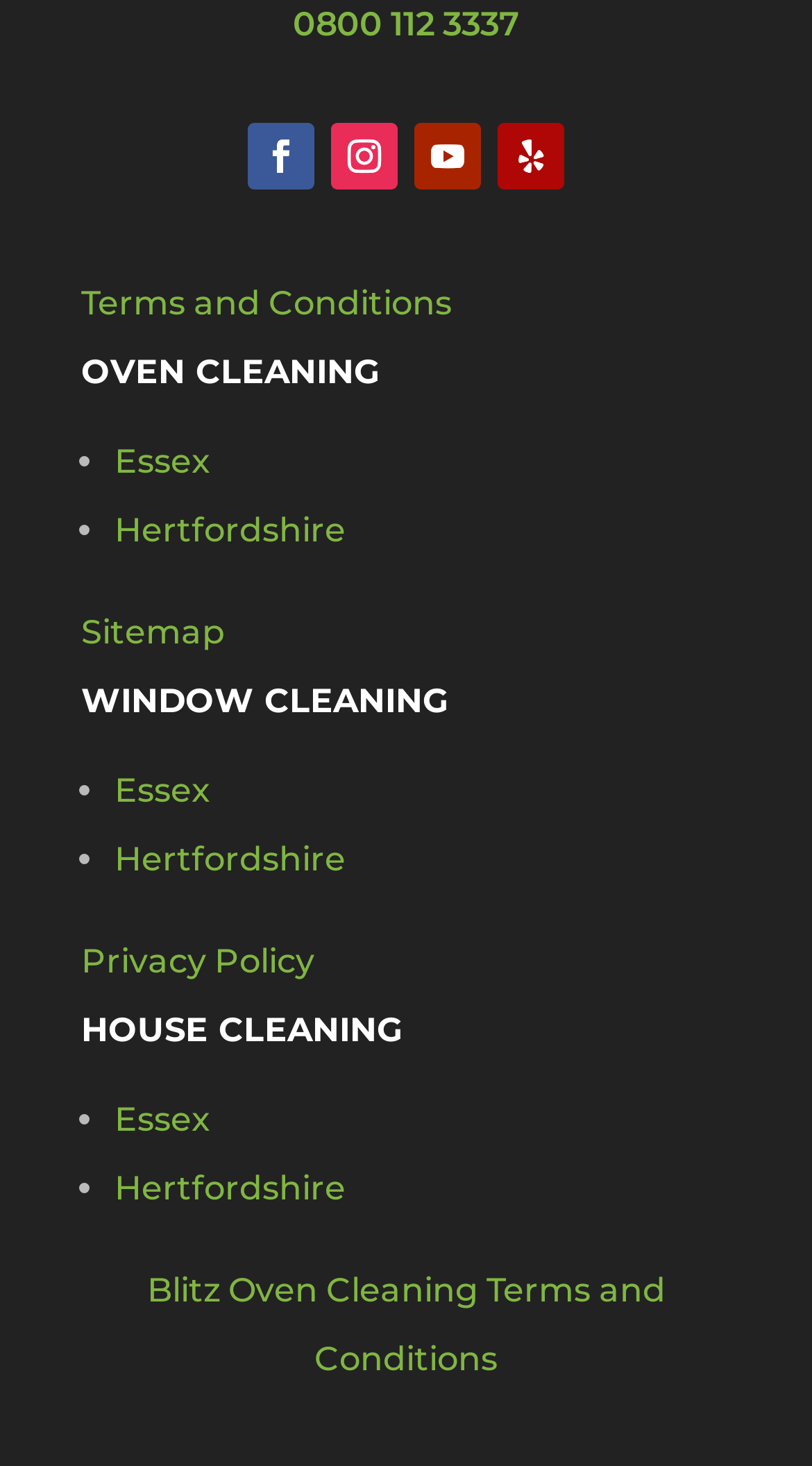Return the bounding box coordinates of the UI element that corresponds to this description: "Terms and Conditions". The coordinates must be given as four float numbers in the range of 0 and 1, [left, top, right, bottom].

[0.1, 0.194, 0.556, 0.221]